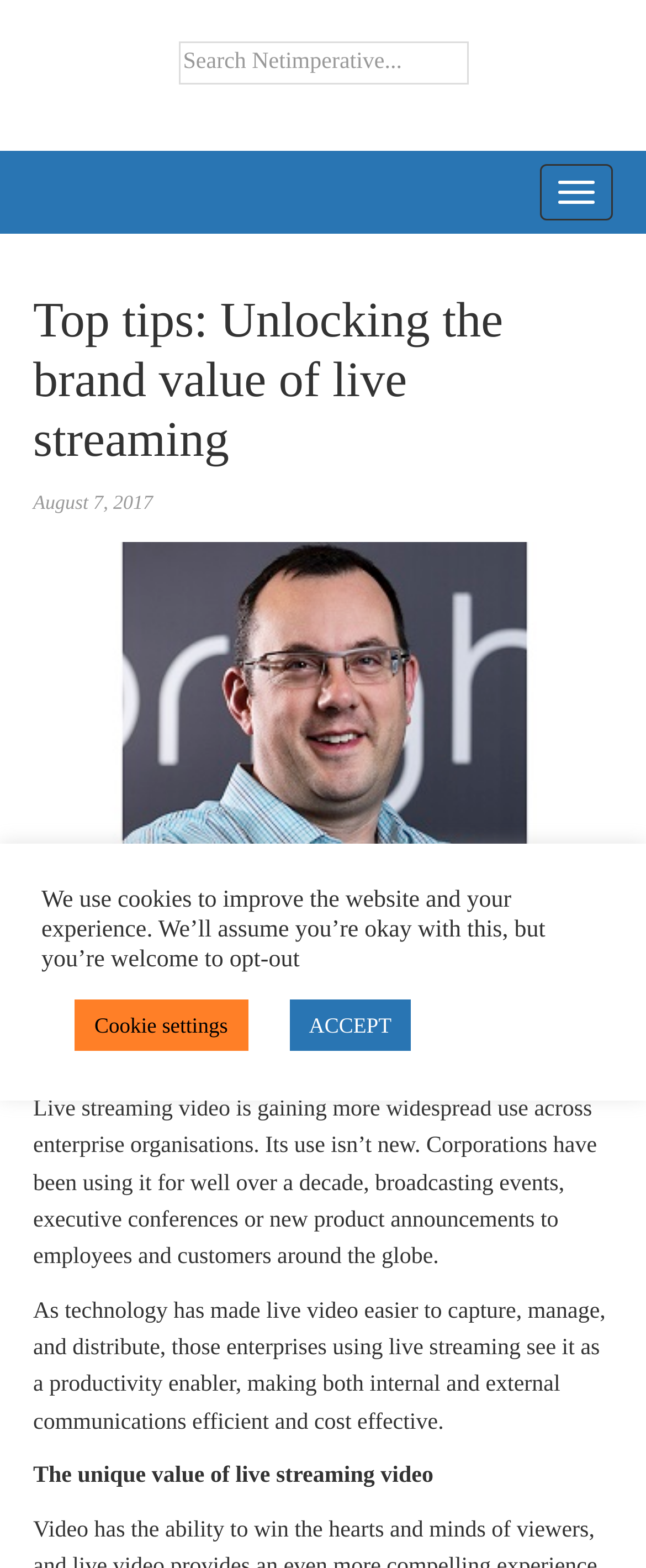Observe the image and answer the following question in detail: What is the purpose of live streaming video?

The purpose of live streaming video can be inferred from the text '...how to use it to communicate with external audiences and how it can benefit your business.', which is located in the main content area of the webpage.